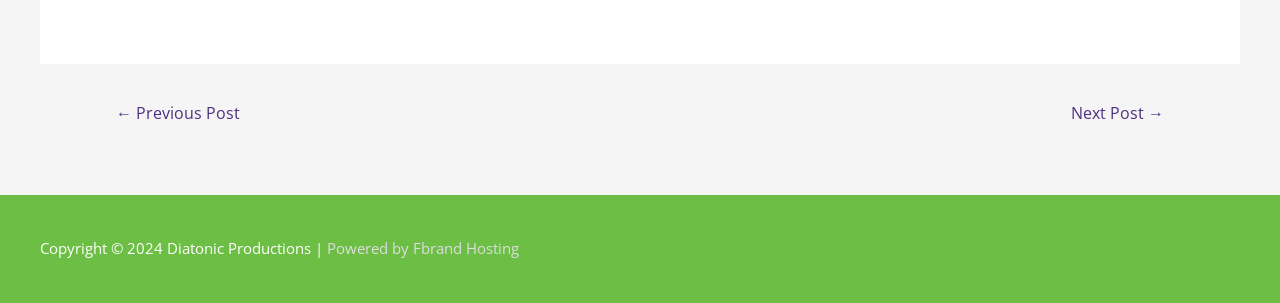What is the hosting provider?
Use the information from the screenshot to give a comprehensive response to the question.

I found the hosting provider by looking at the footer section of the webpage, where it says 'Powered by Fbrand Hosting'.